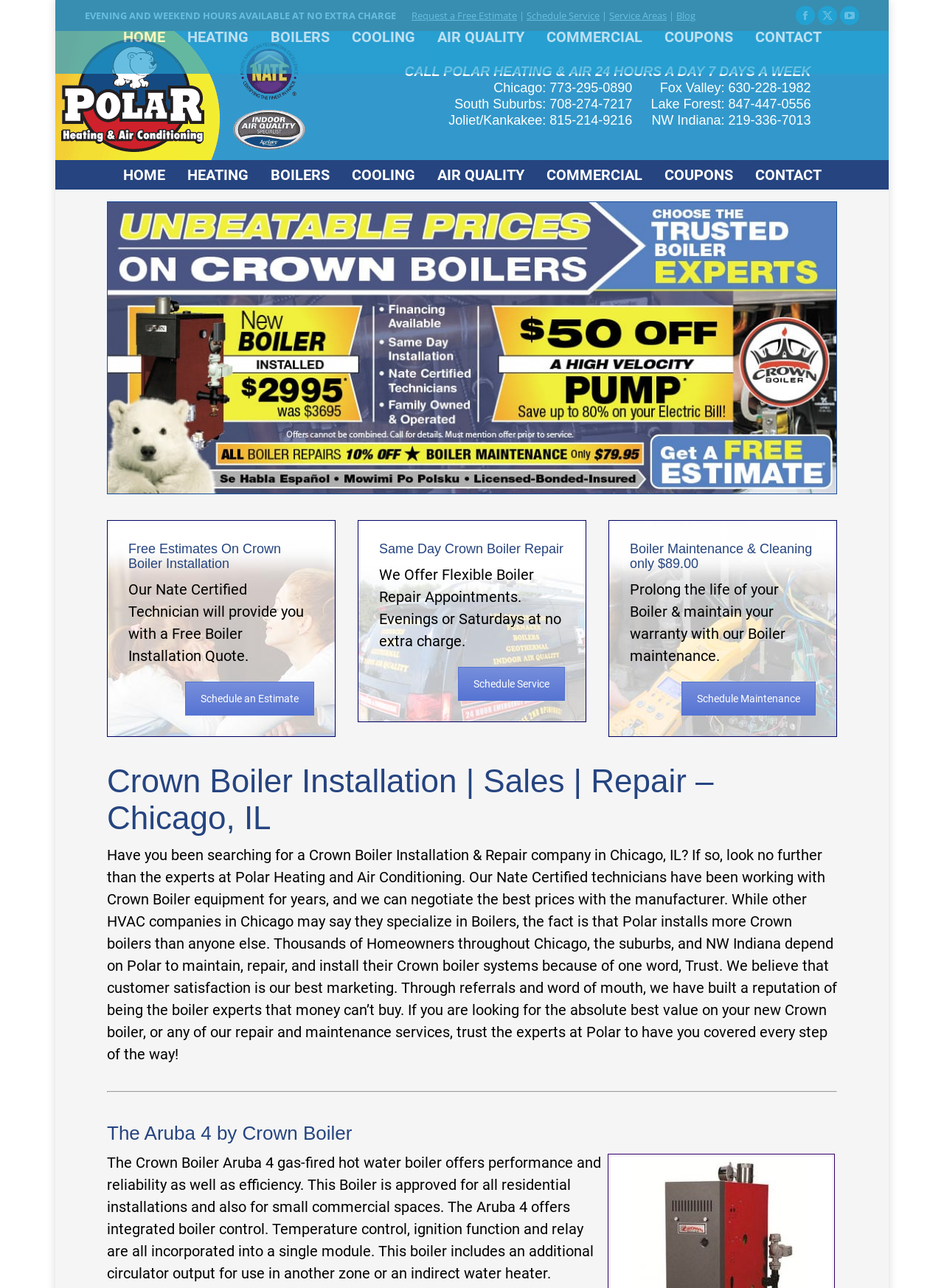Given the element description Schedule Service, specify the bounding box coordinates of the corresponding UI element in the format (top-left x, top-left y, bottom-right x, bottom-right y). All values must be between 0 and 1.

[0.485, 0.518, 0.598, 0.544]